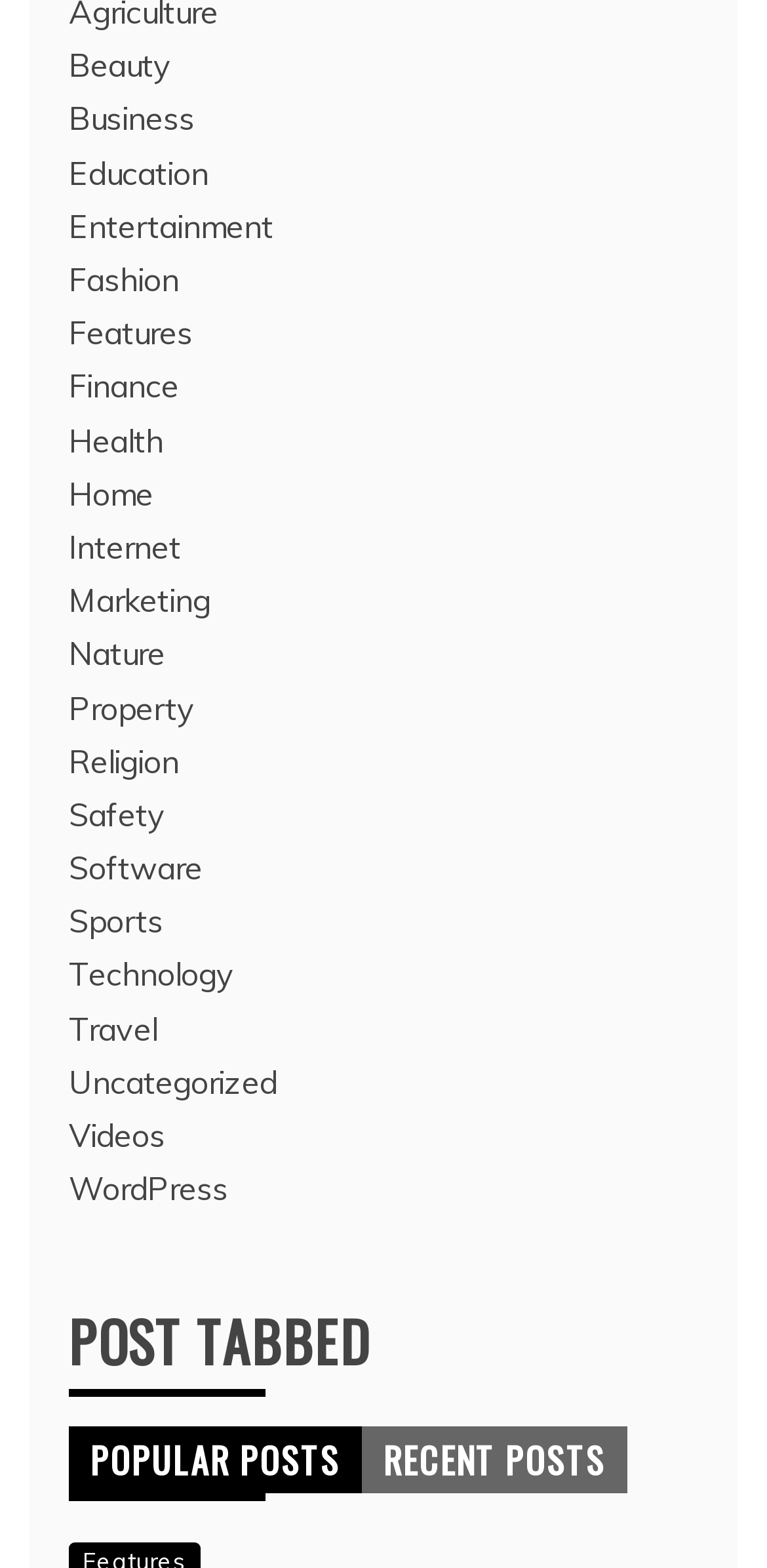Please locate the clickable area by providing the bounding box coordinates to follow this instruction: "select POPULAR POSTS".

[0.118, 0.915, 0.444, 0.947]